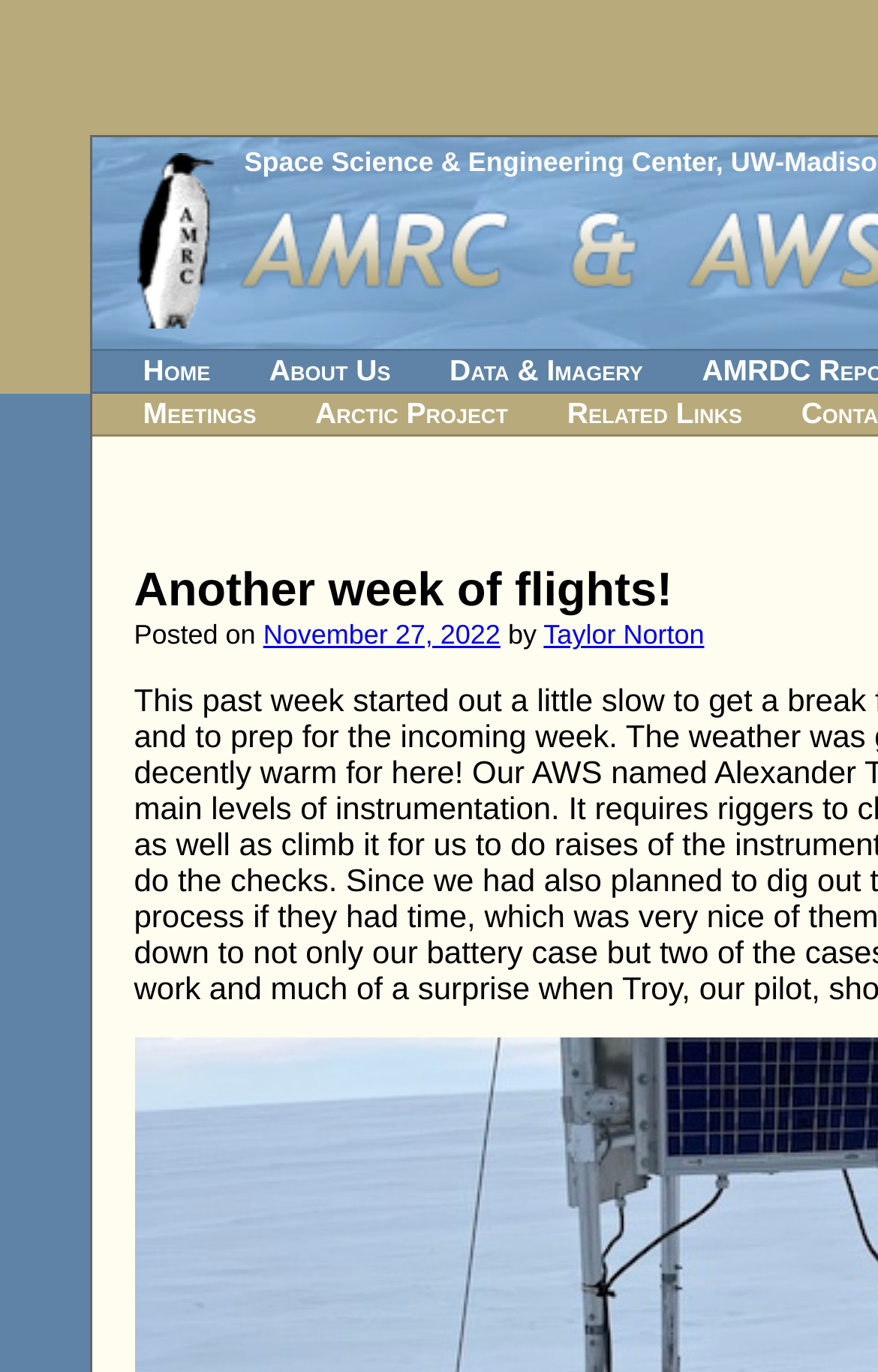Determine the bounding box of the UI component based on this description: "Space Science & Engineering Center". The bounding box coordinates should be four float values between 0 and 1, i.e., [left, top, right, bottom].

[0.278, 0.107, 0.815, 0.13]